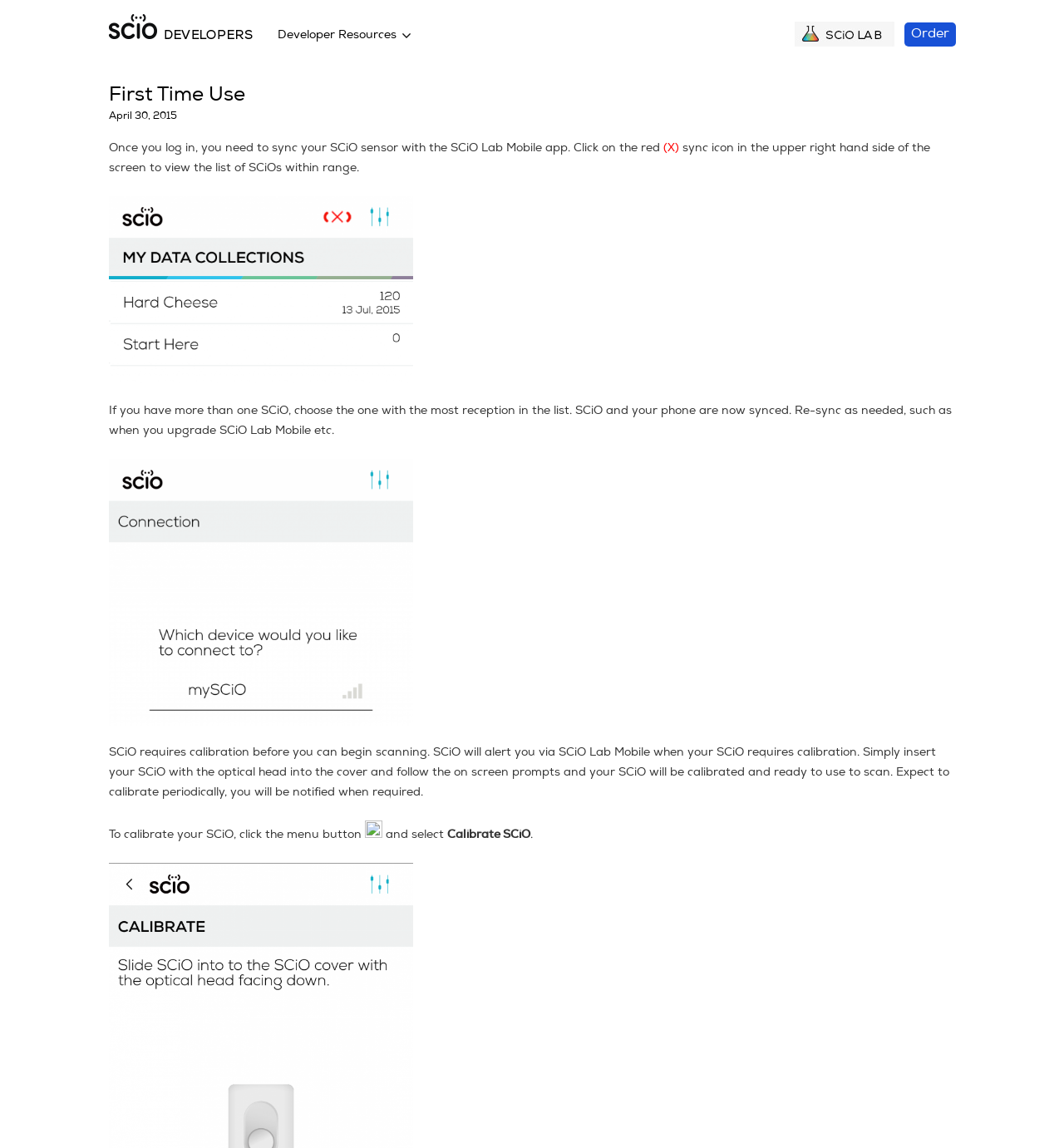Please look at the image and answer the question with a detailed explanation: What do I need to do to view the list of SCiOs within range?

To view the list of SCiOs within range, I need to click the sync icon in the upper right hand side of the screen. This is mentioned in the text 'Click on the red sync icon in the upper right hand side of the screen to view the list of SCiOs within range'.